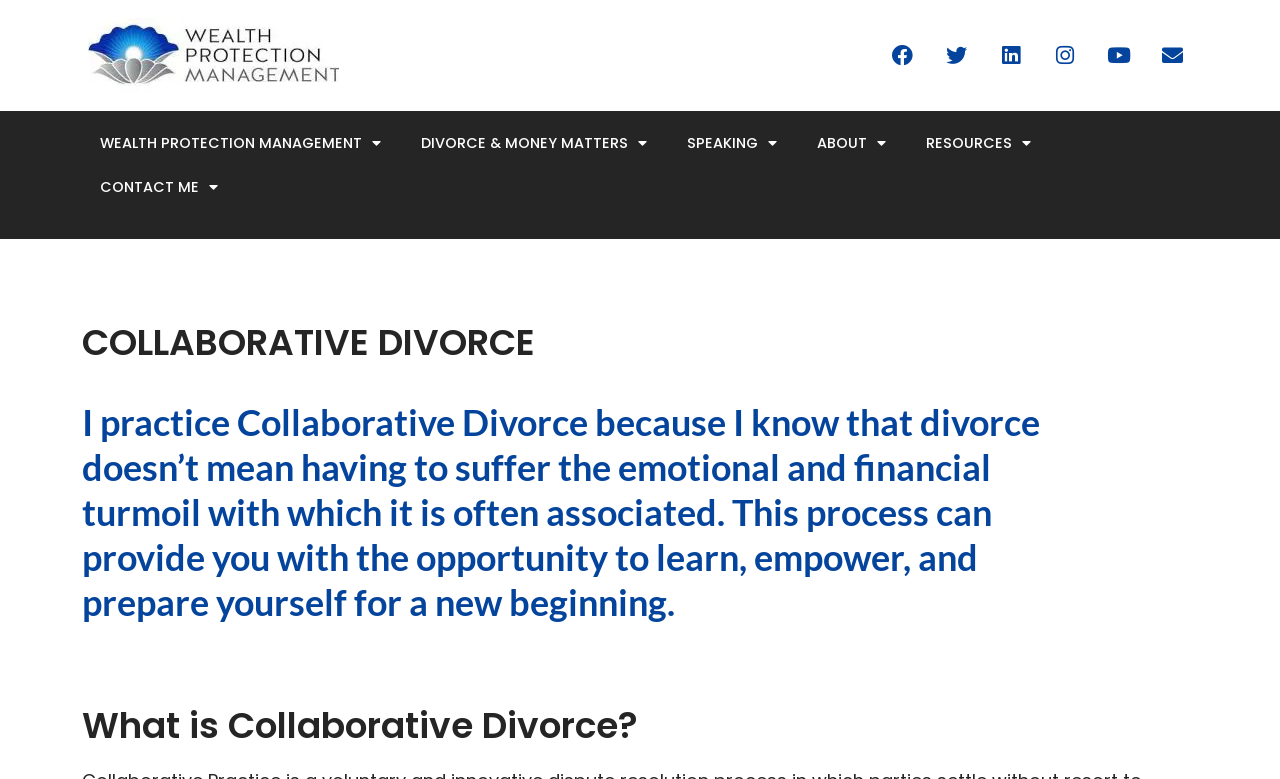How many menu items are there in the top navigation bar?
By examining the image, provide a one-word or phrase answer.

6